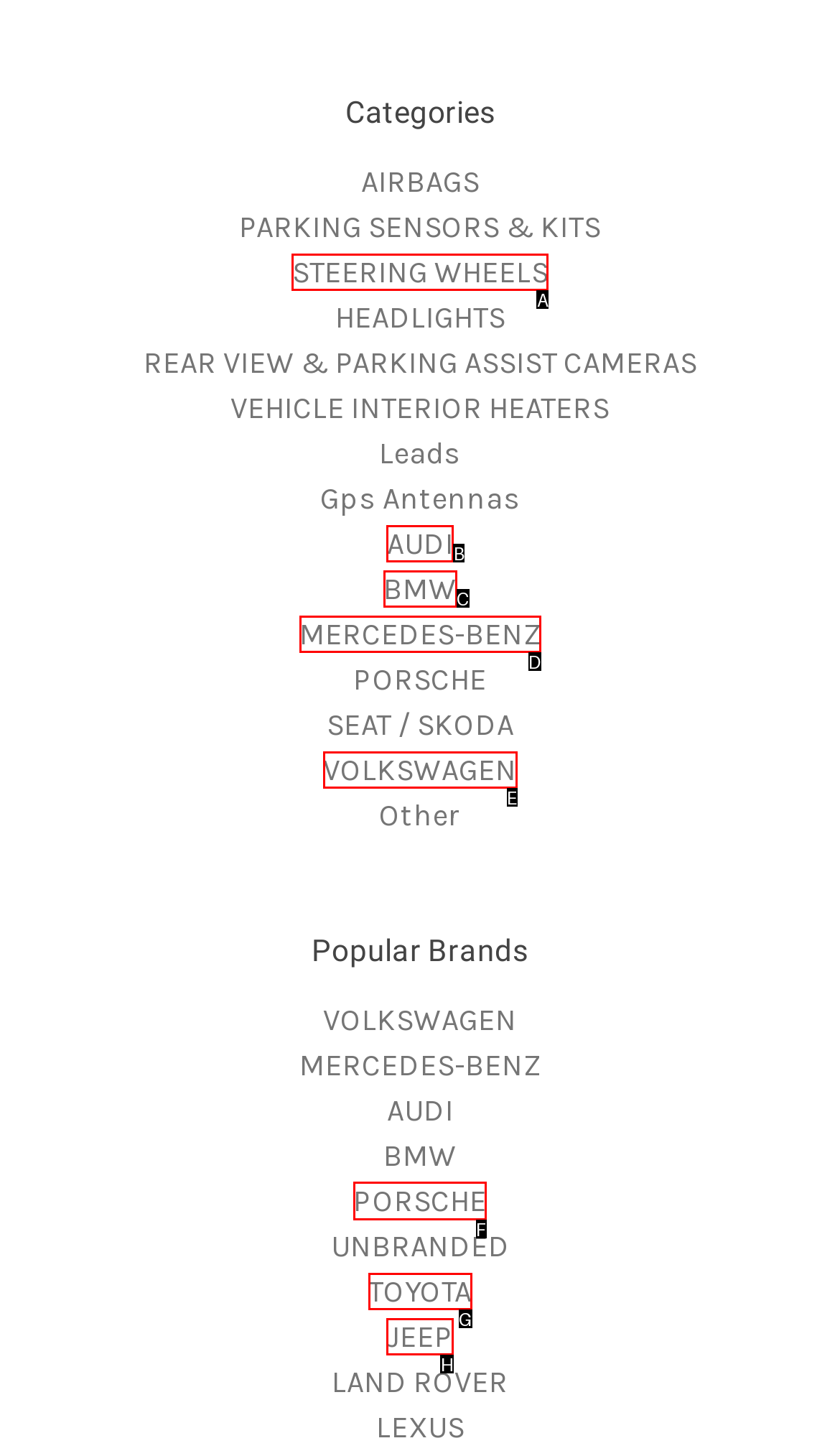Point out the UI element to be clicked for this instruction: Go to PORSCHE brand page. Provide the answer as the letter of the chosen element.

F